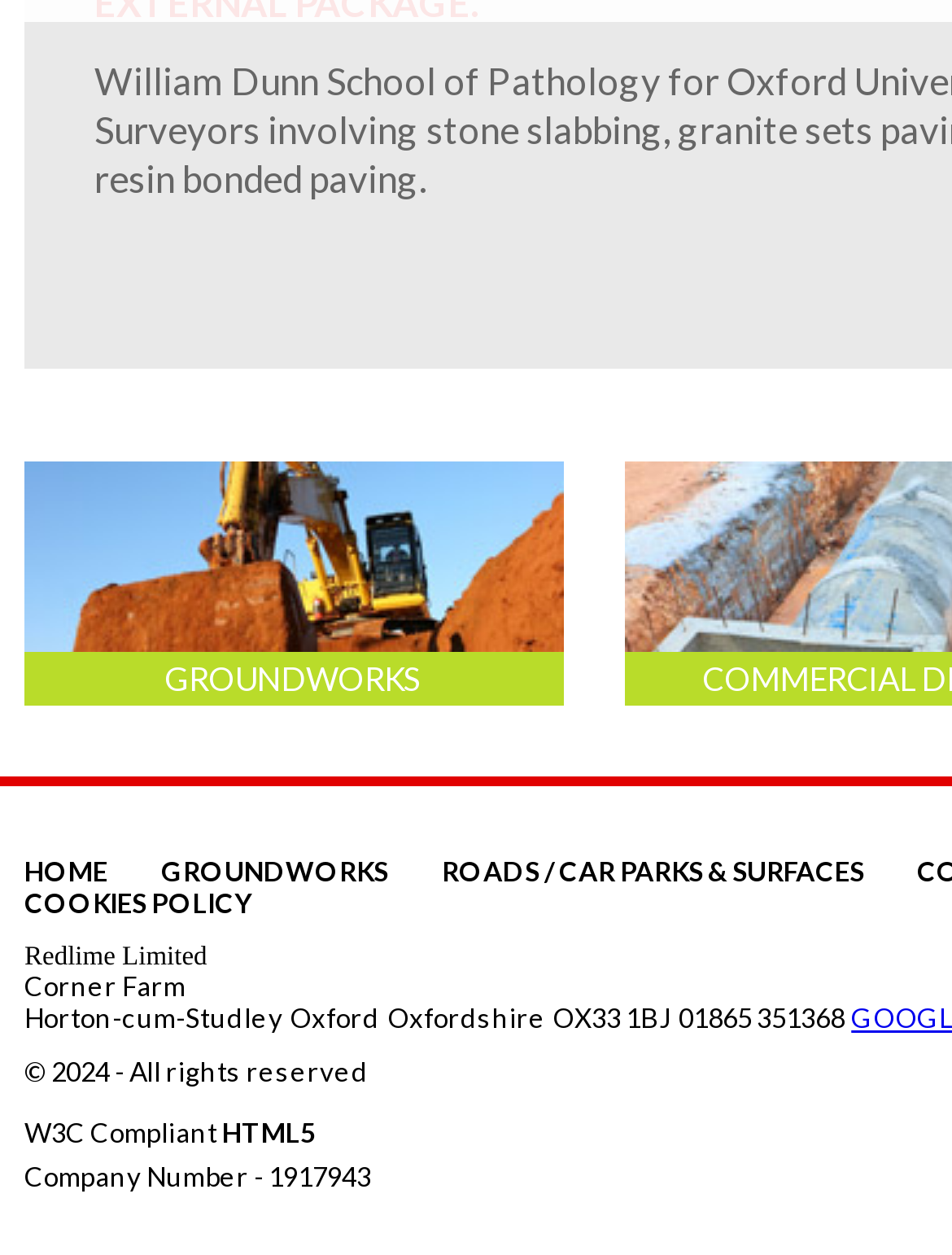Identify the coordinates of the bounding box for the element described below: "Cookies Policy". Return the coordinates as four float numbers between 0 and 1: [left, top, right, bottom].

[0.026, 0.706, 0.313, 0.731]